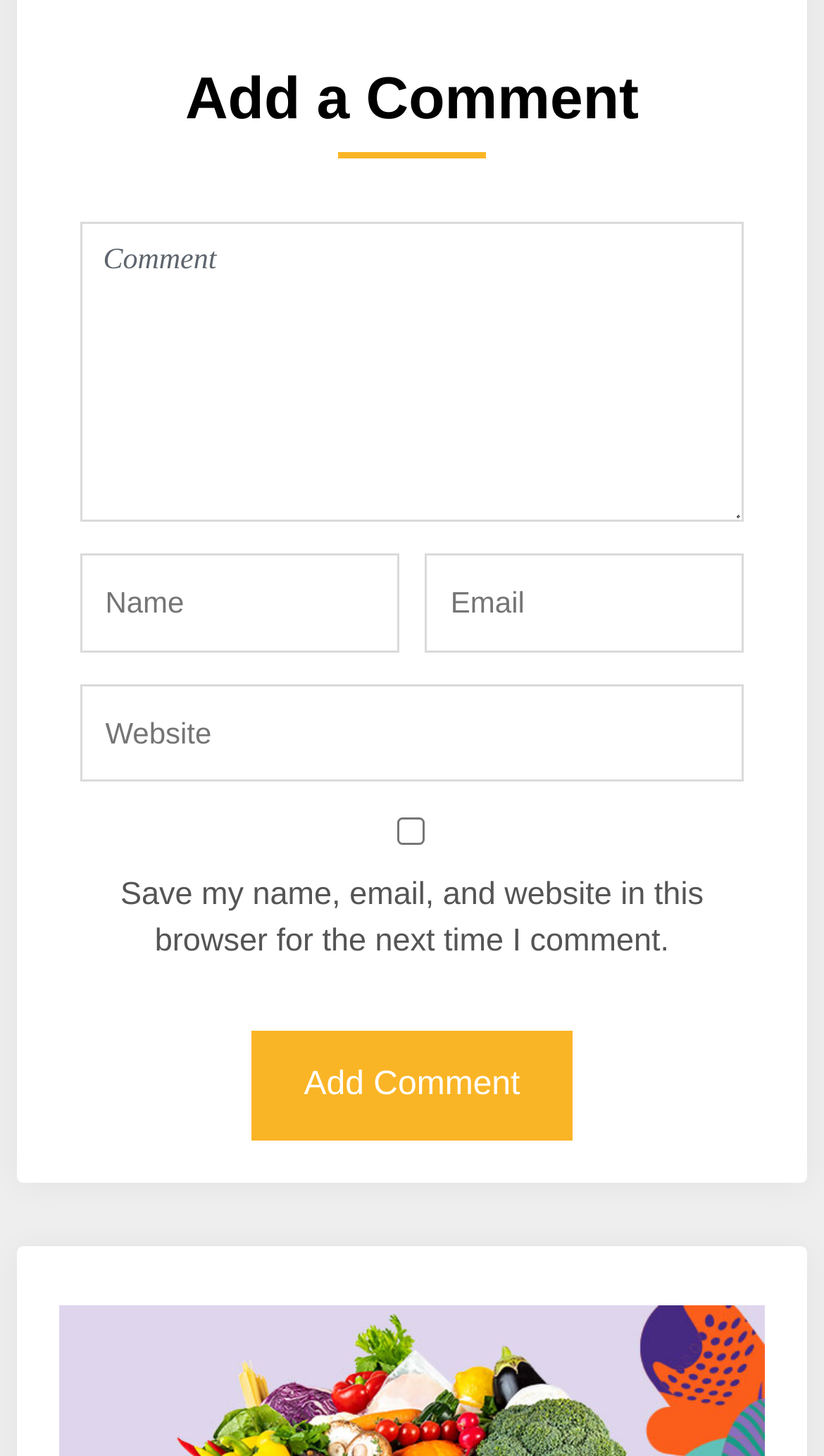What is the function of the checkbox?
Based on the image, please offer an in-depth response to the question.

The checkbox is labeled 'Save my name, email, and website in this browser for the next time I comment', indicating that it allows users to save their data for future comments.